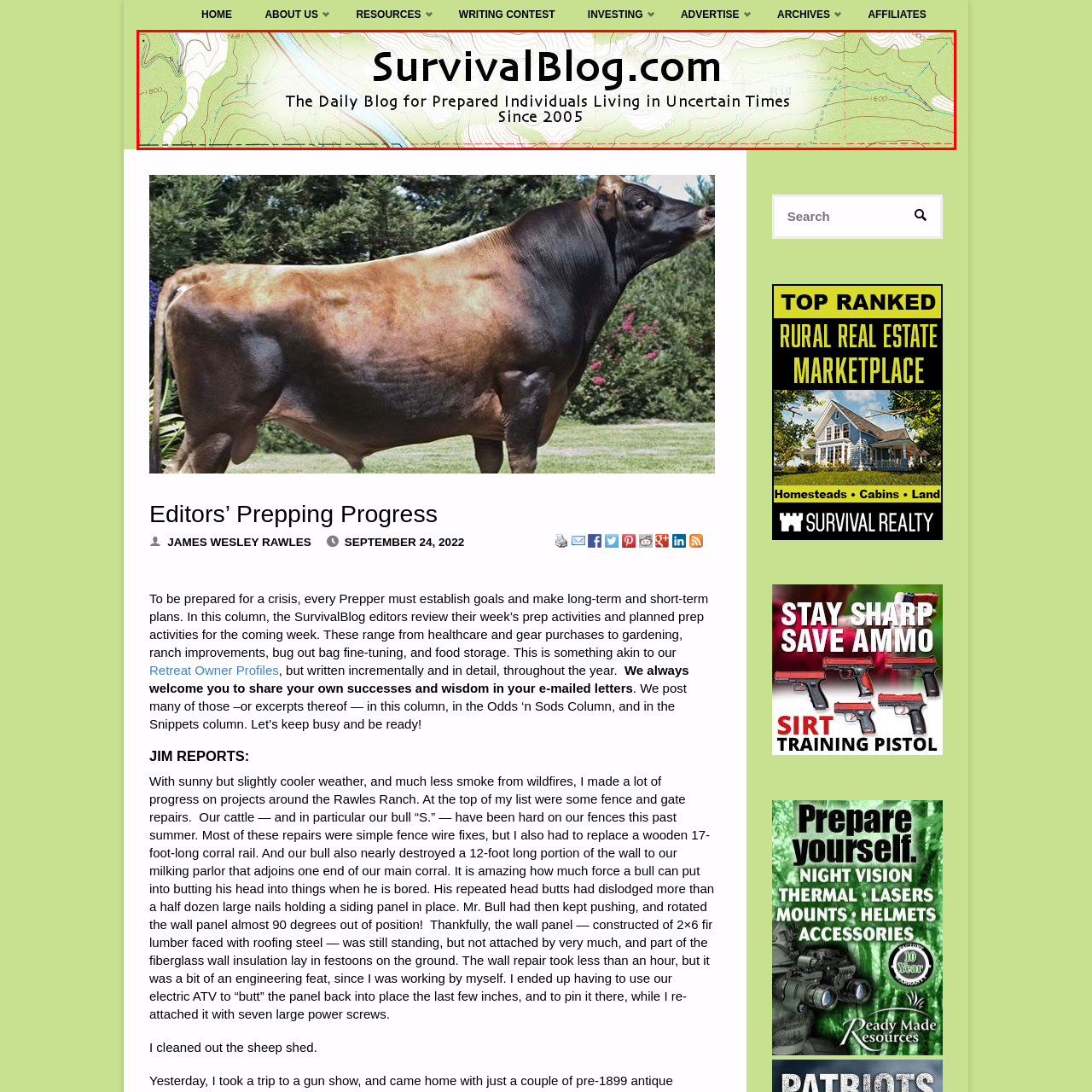Inspect the image outlined in red and answer succinctly: What is the color of the typography?

Black